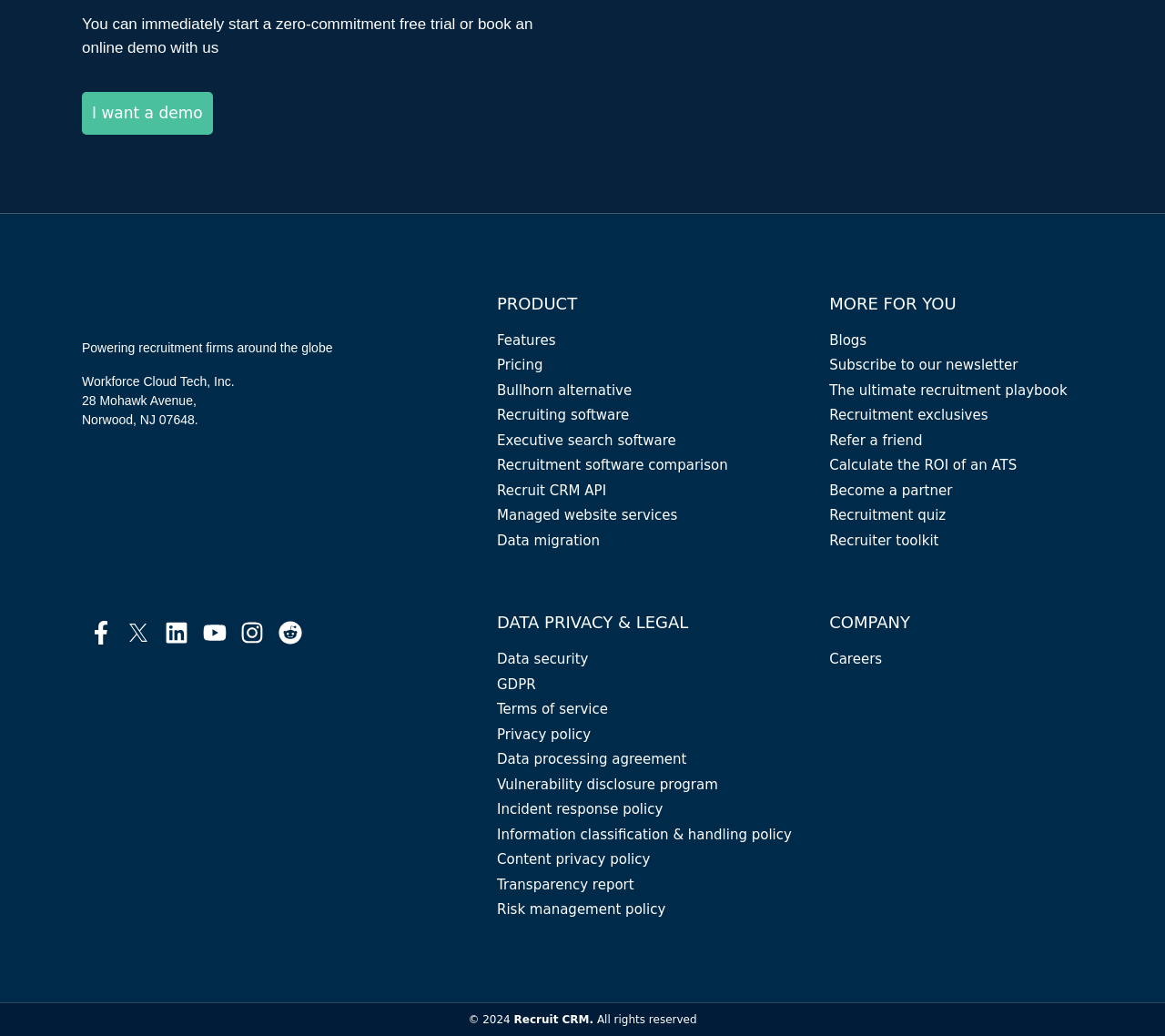Please specify the bounding box coordinates of the region to click in order to perform the following instruction: "Learn about features".

[0.427, 0.319, 0.477, 0.339]